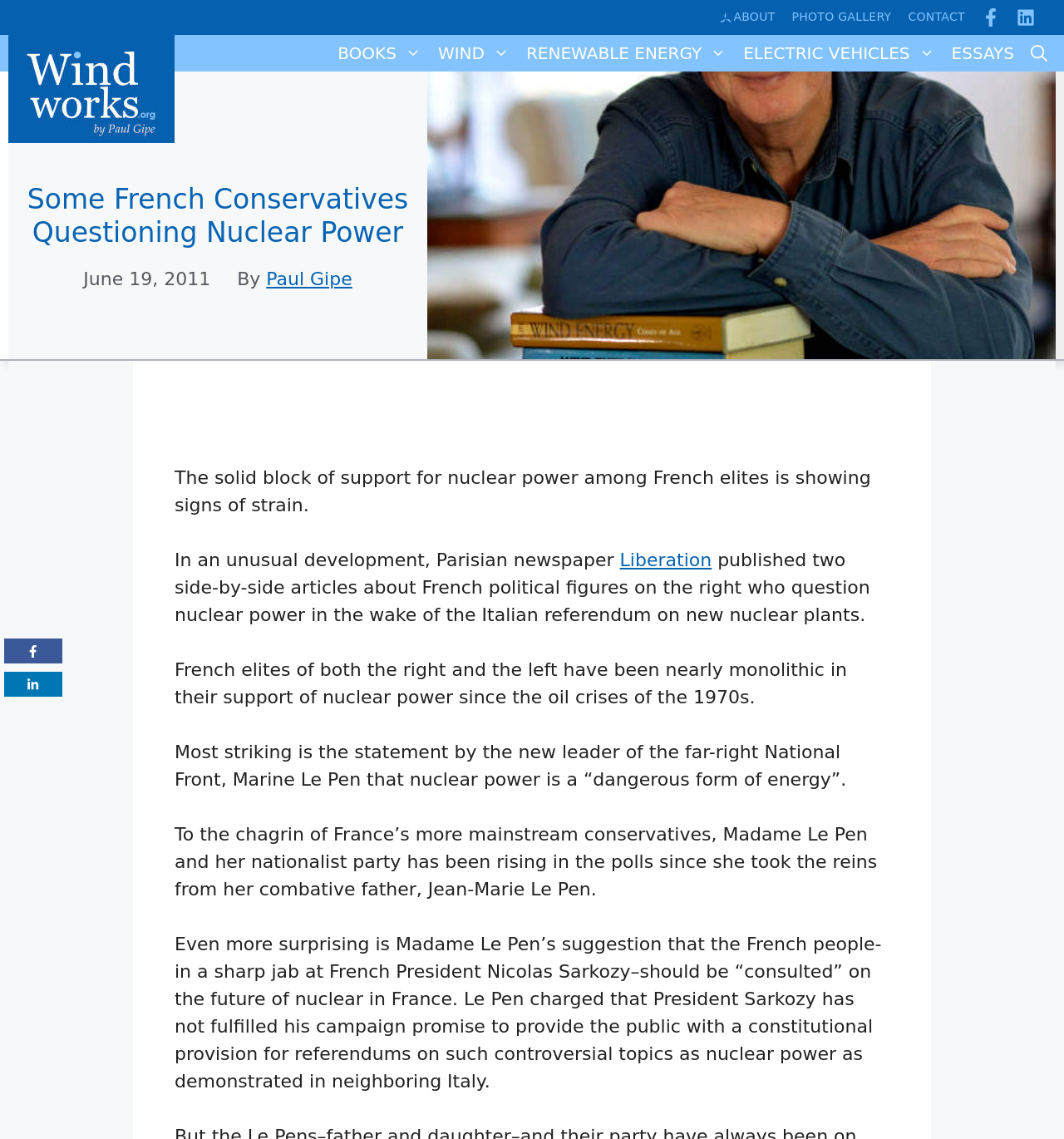Locate the bounding box coordinates of the item that should be clicked to fulfill the instruction: "Click on ABOUT link".

[0.676, 0.007, 0.729, 0.023]